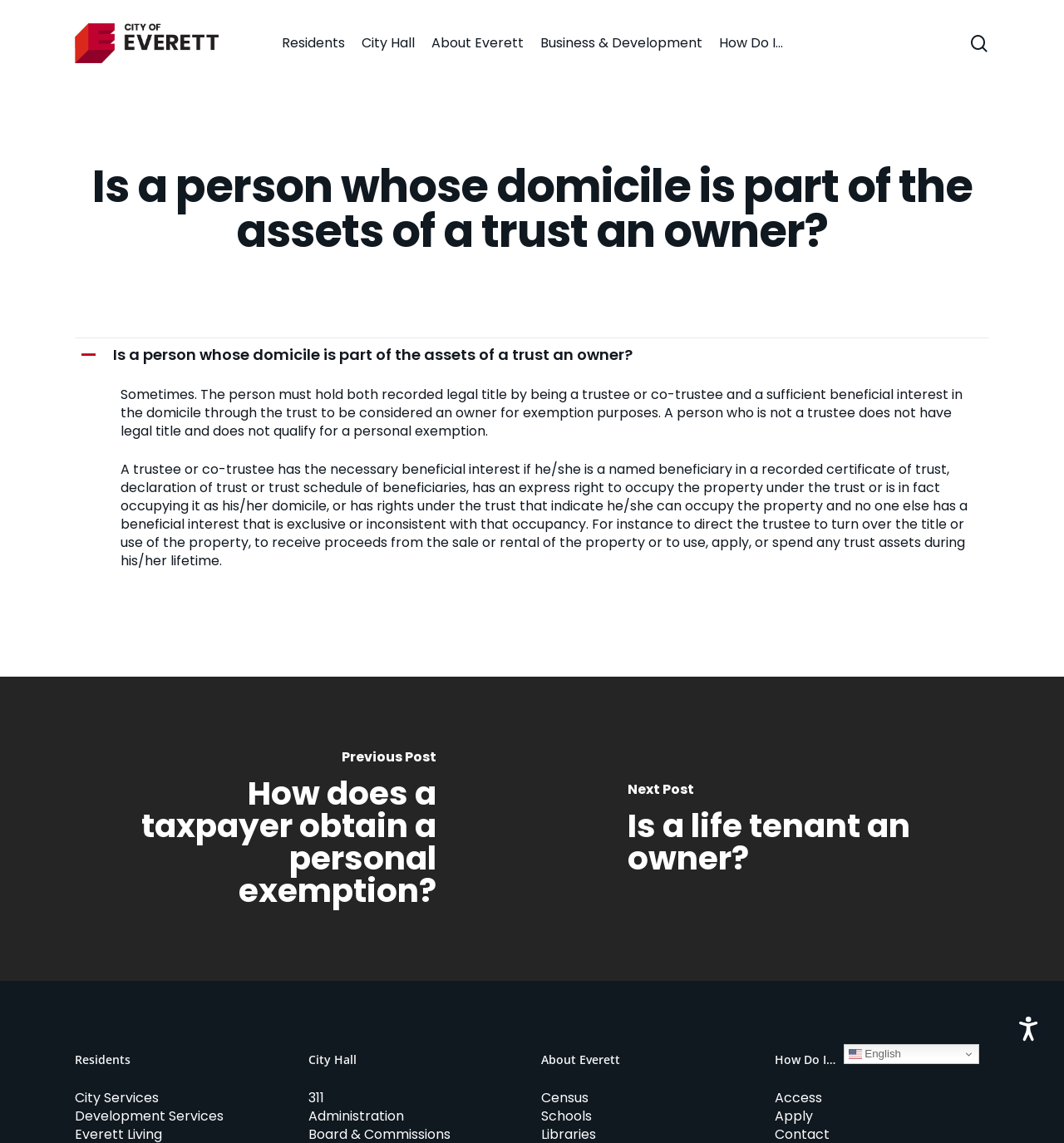What is the language of the website?
Please provide a single word or phrase as your answer based on the image.

English